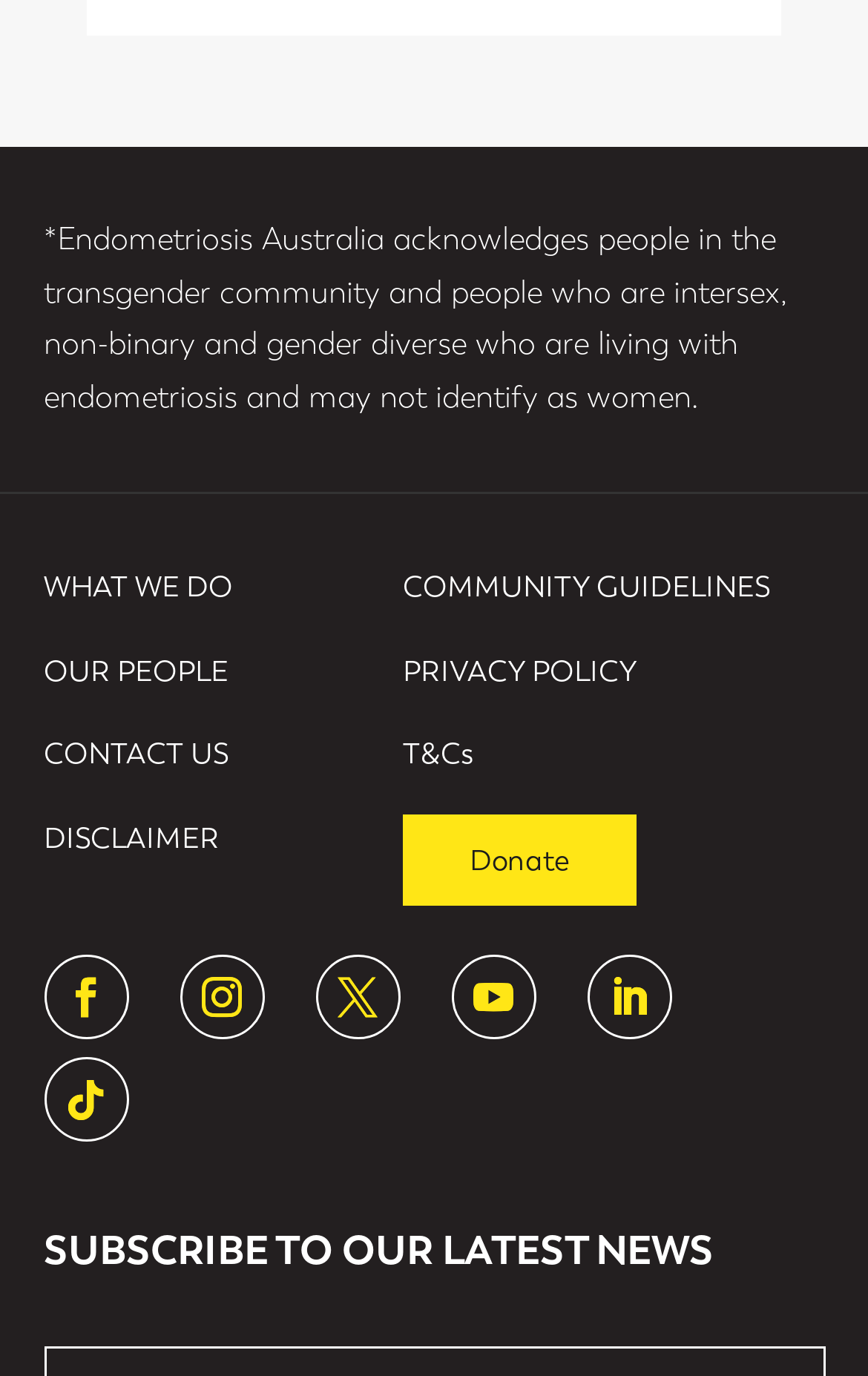Determine the bounding box coordinates for the area that should be clicked to carry out the following instruction: "Click on Donate".

[0.541, 0.613, 0.656, 0.638]